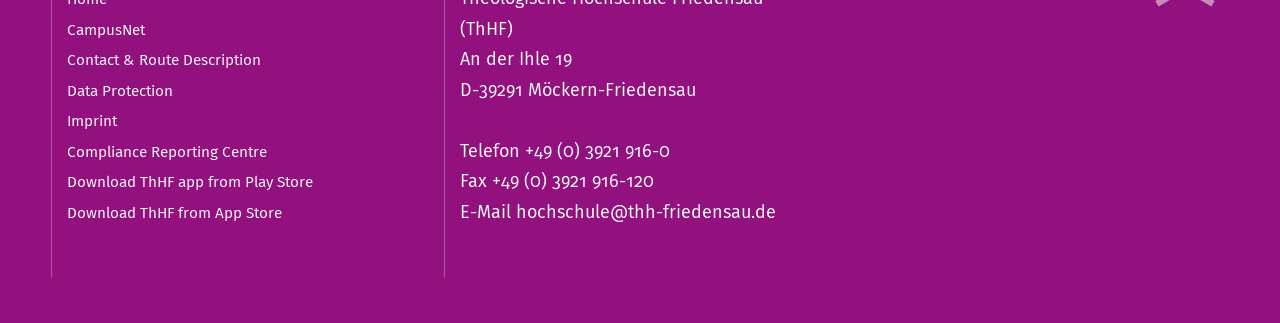Determine the bounding box coordinates for the area that needs to be clicked to fulfill this task: "Download ThHF app from Play Store". The coordinates must be given as four float numbers between 0 and 1, i.e., [left, top, right, bottom].

[0.052, 0.537, 0.244, 0.596]